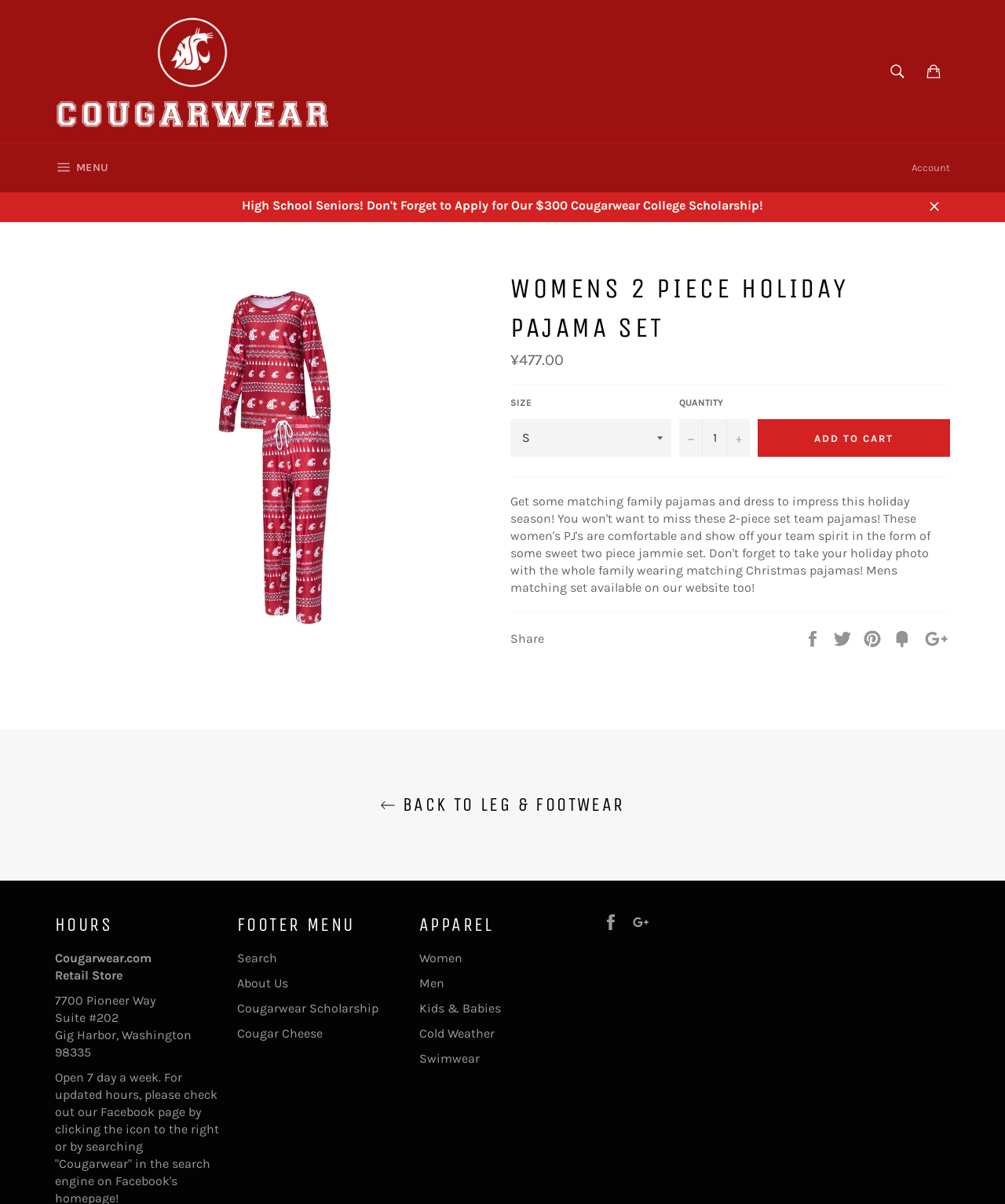Please identify the bounding box coordinates of the clickable area that will fulfill the following instruction: "Select a size for the holiday pajama set". The coordinates should be in the format of four float numbers between 0 and 1, i.e., [left, top, right, bottom].

[0.508, 0.35, 0.668, 0.382]